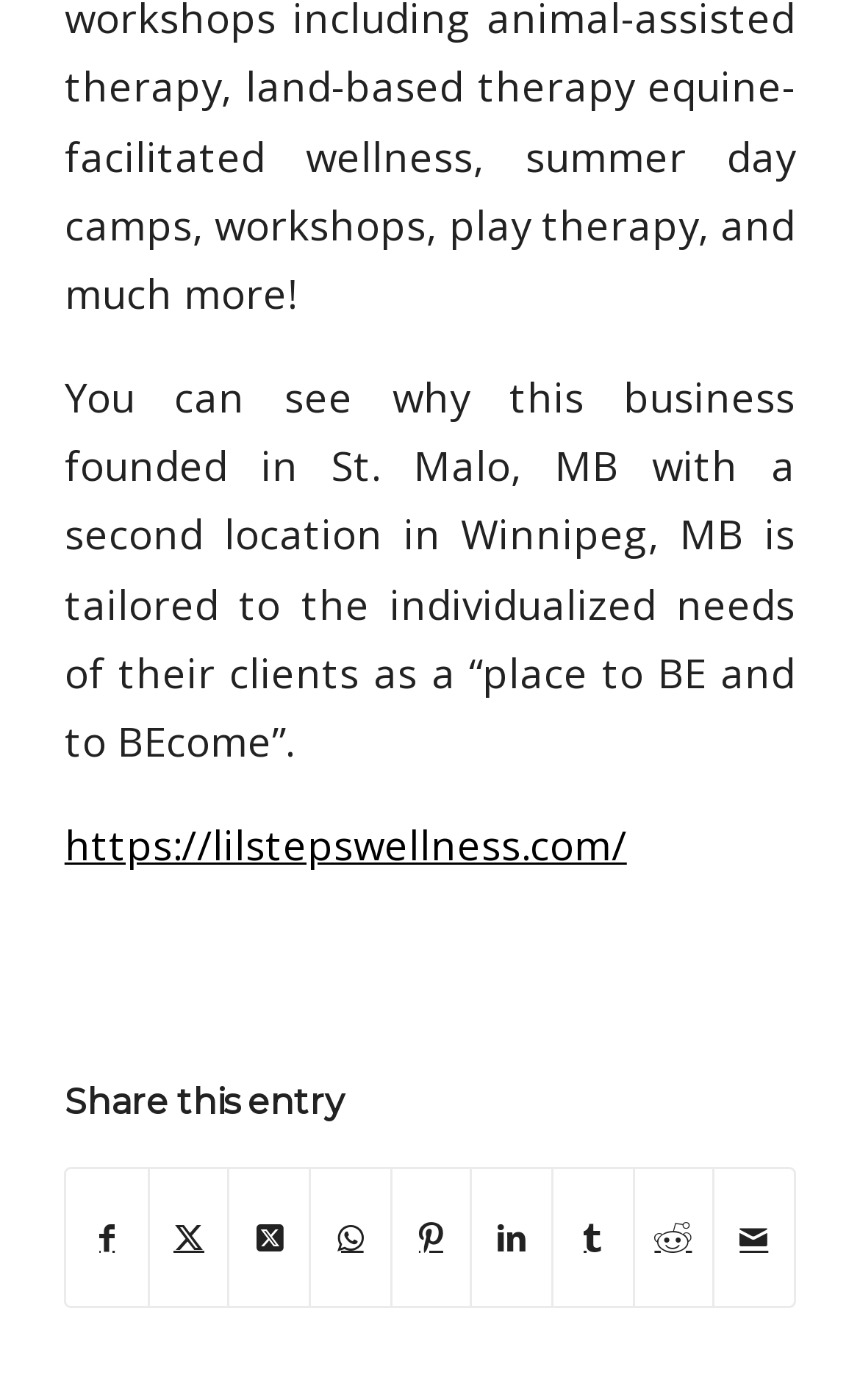What is the purpose of the business?
Relying on the image, give a concise answer in one word or a brief phrase.

to meet individualized needs